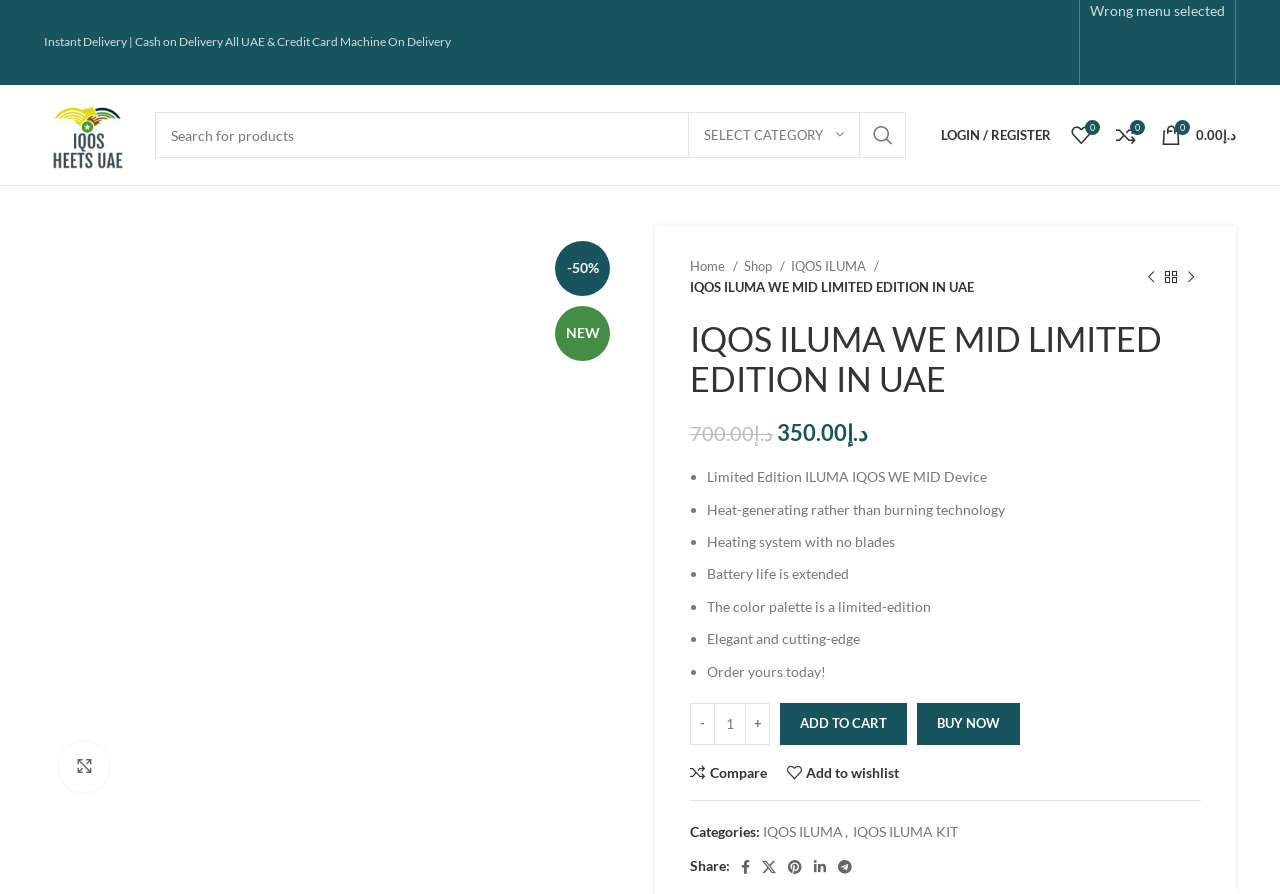Identify the title of the webpage and provide its text content.

IQOS ILUMA WE MID LIMITED EDITION IN UAE